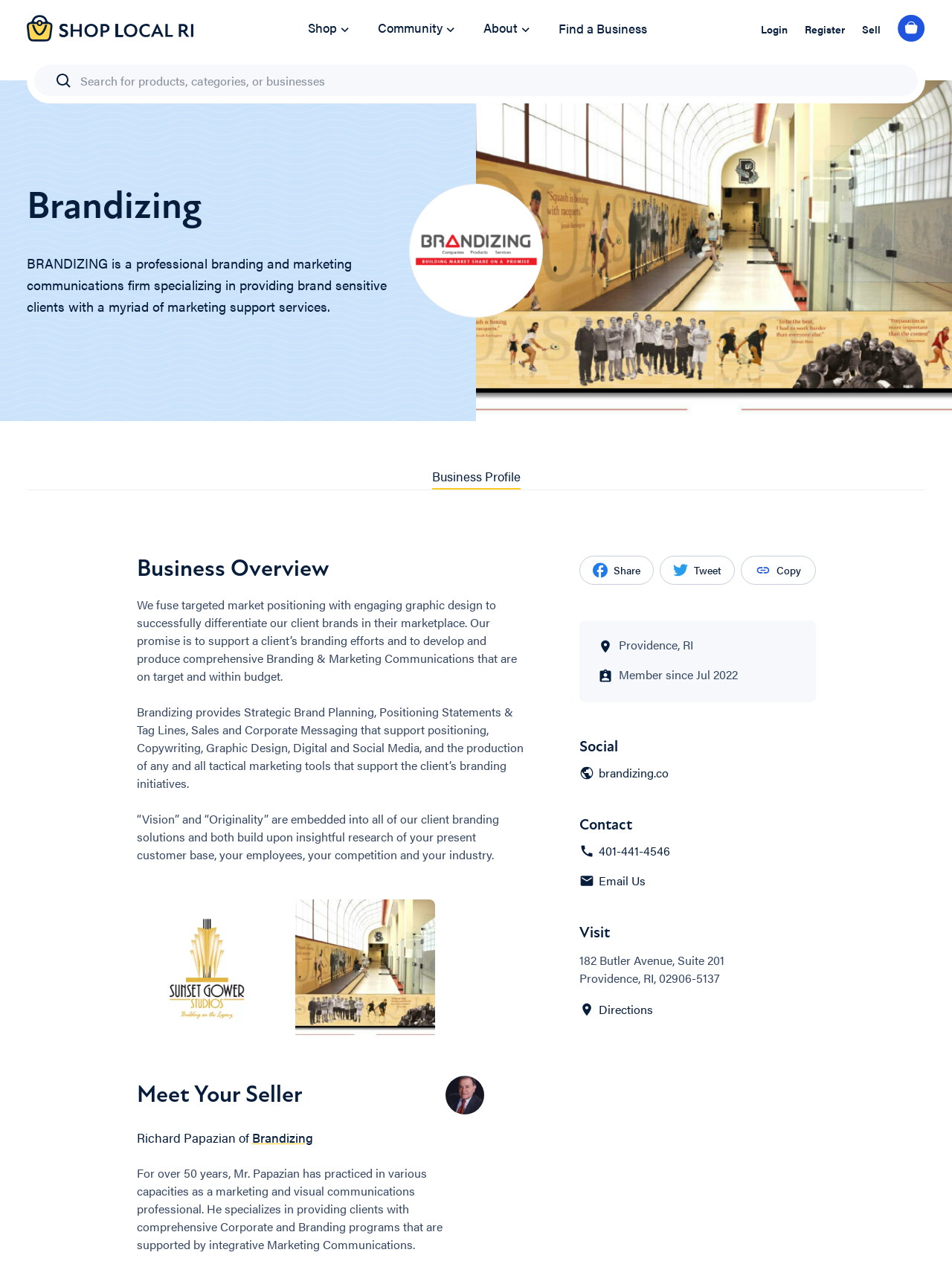What is the profession of Richard Papazian?
Analyze the screenshot and provide a detailed answer to the question.

I found the answer by reading the text associated with the image of Richard Papazian, which describes him as a marketing and visual communications professional with over 50 years of experience.